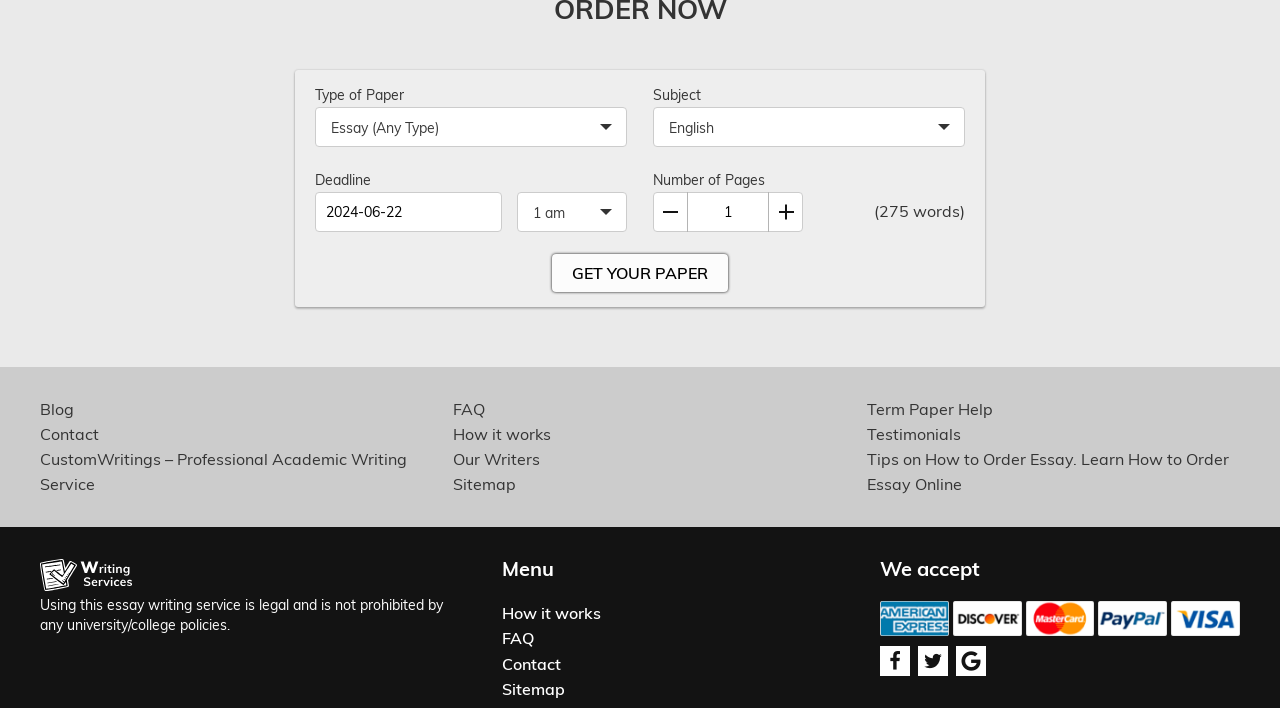Please identify the bounding box coordinates of the element I should click to complete this instruction: 'Select the type of paper'. The coordinates should be given as four float numbers between 0 and 1, like this: [left, top, right, bottom].

[0.246, 0.122, 0.316, 0.147]